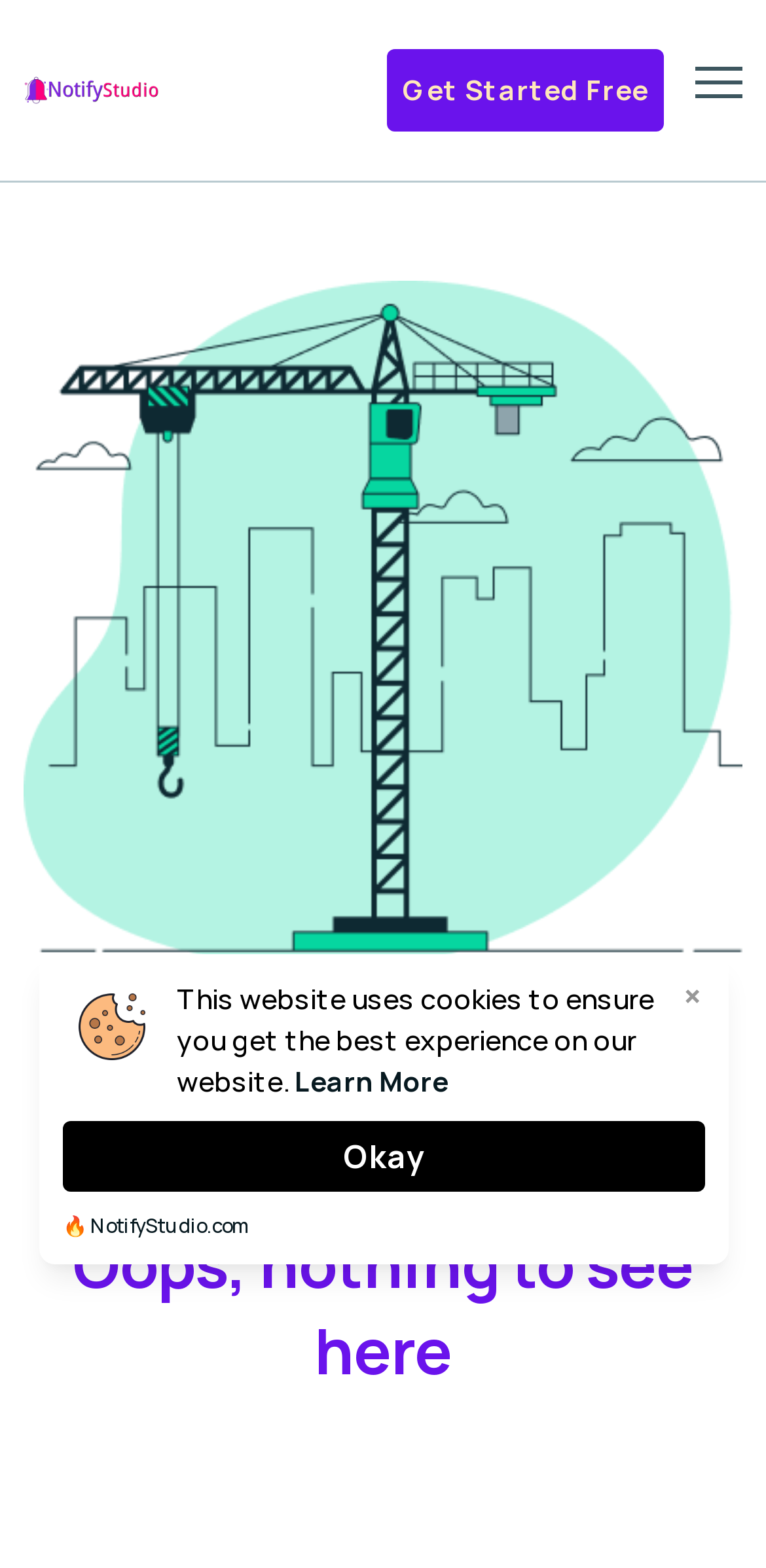Write an extensive caption that covers every aspect of the webpage.

The webpage is a 404 error page with a title "404 - Not found - NotifyStudio.com". At the top left corner, there is a link "Iori" accompanied by an image with the same name. Below it, there is a large image that takes up most of the page, with the text "404 Not Found" on it. 

On top of the image, there is a link "Get Started Free" positioned at the top center of the page. 

Below the image, there are two headings. The first heading is "404", and the second heading is "Oops, nothing to see here". 

A dialog box is displayed on the page, which is not modal. Inside the dialog box, there is a paragraph of text stating "This website uses cookies to ensure you get the best experience on our website." Below the text, there is a link "Learn More" and a button "×" at the top right corner of the dialog box. 

At the bottom of the dialog box, there are two buttons, "Okay" and a link "🔥 NotifyStudio.com".